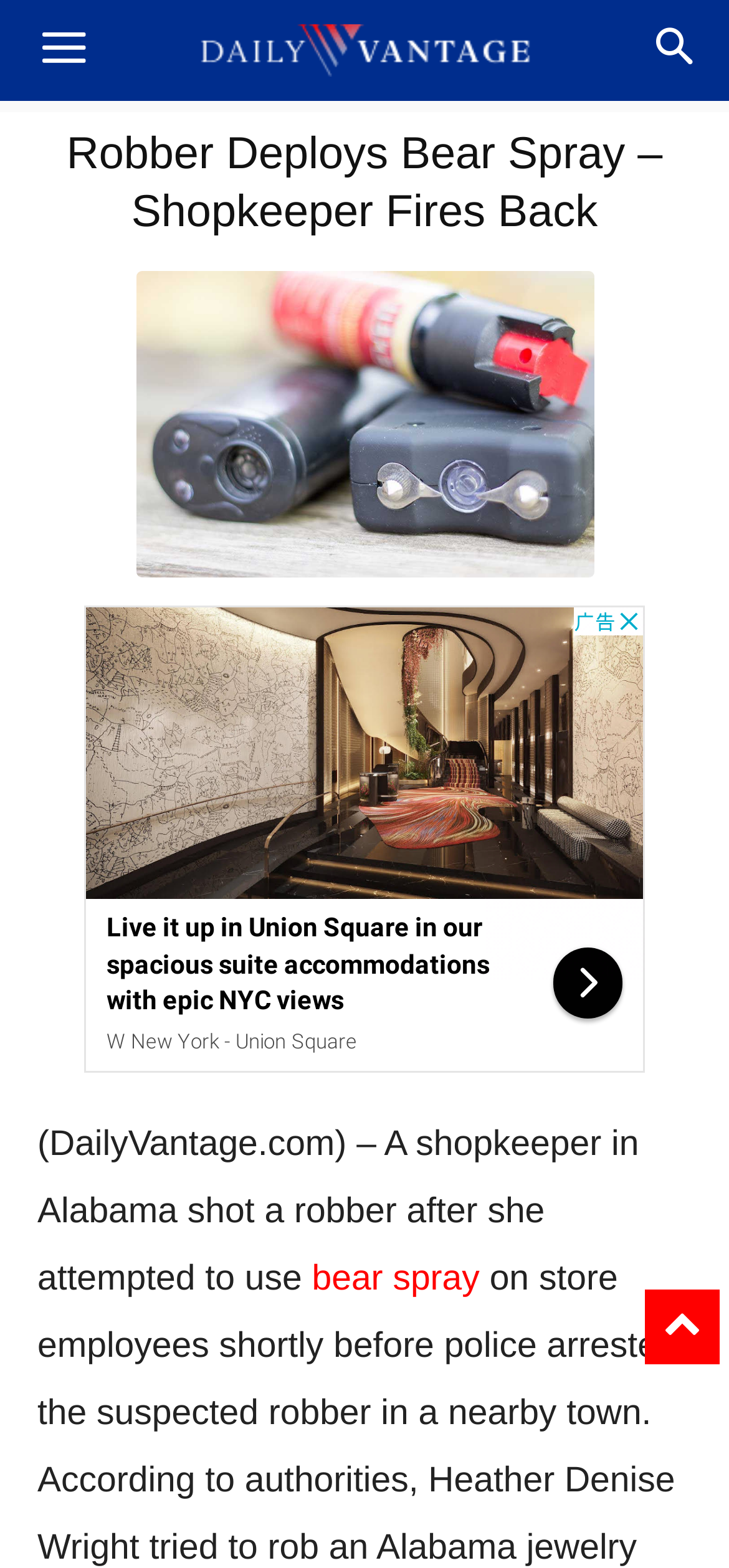Please respond to the question using a single word or phrase:
What did the robber attempt to use?

bear spray